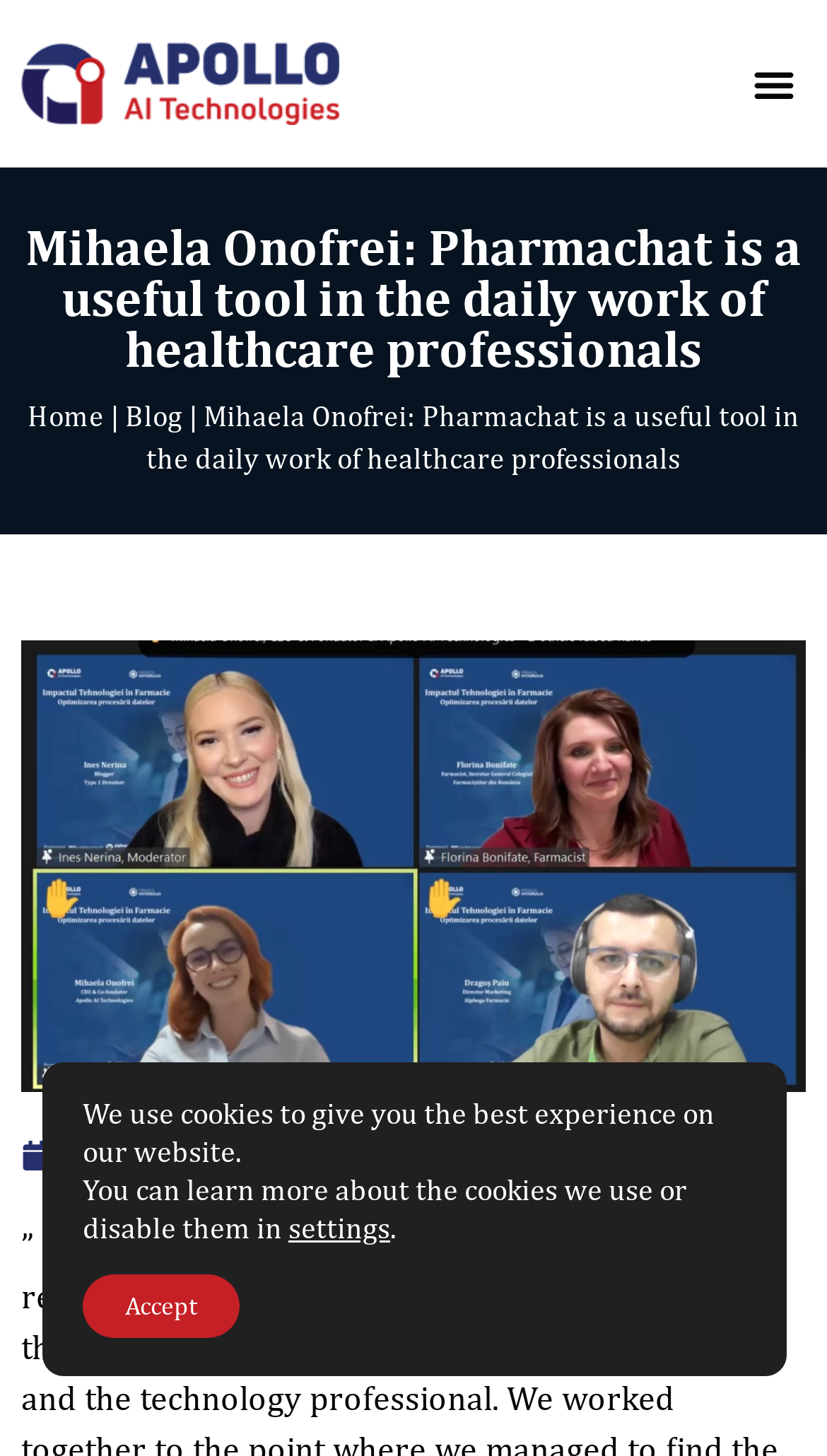What is the date of the article?
Could you please answer the question thoroughly and with as much detail as possible?

I found the date of the article by looking at the StaticText element with the text 'December 8, 2023' located at the bottom of the webpage.